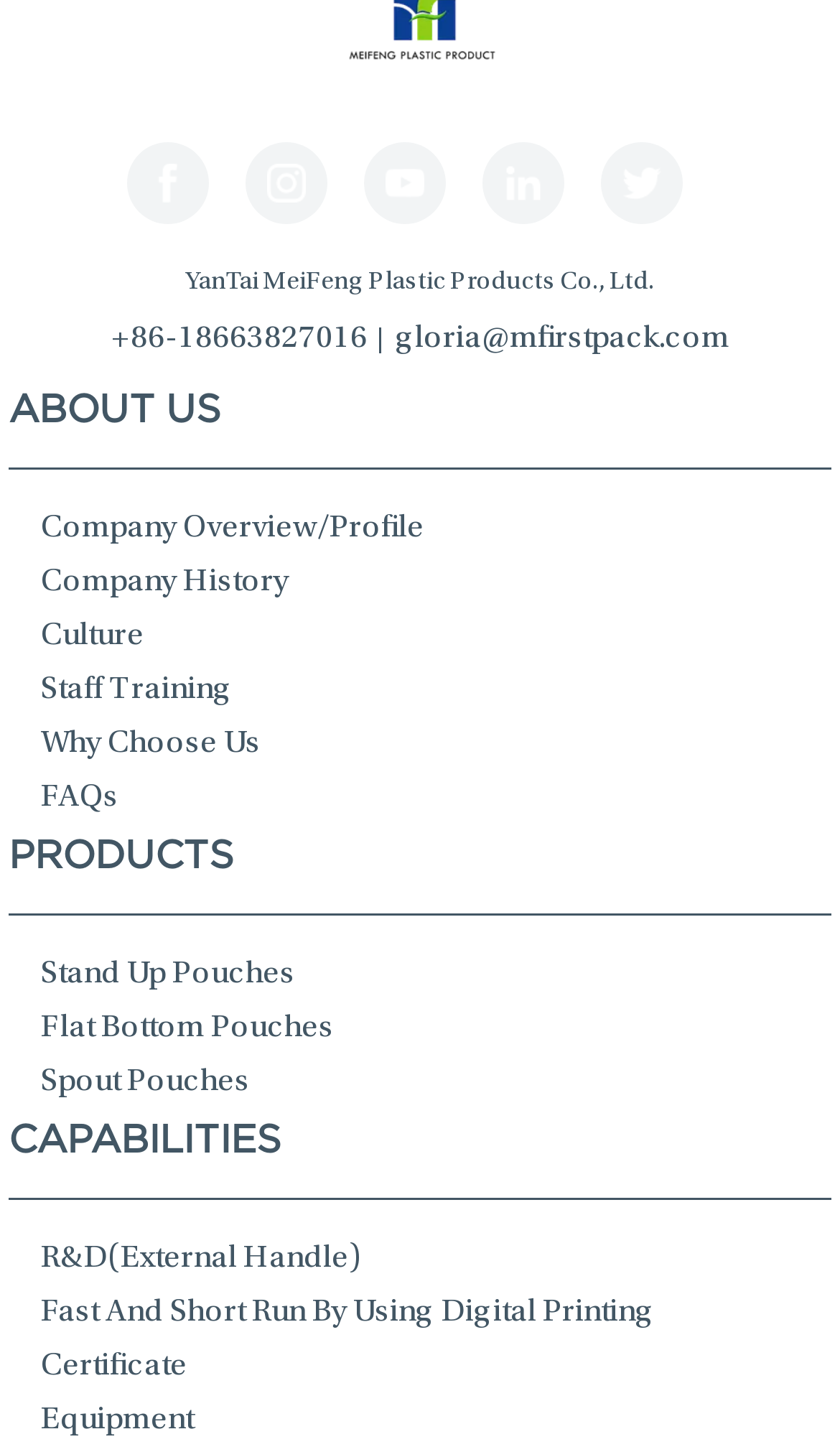Find the bounding box coordinates of the clickable area that will achieve the following instruction: "Learn about stand up pouches".

[0.01, 0.653, 0.99, 0.69]